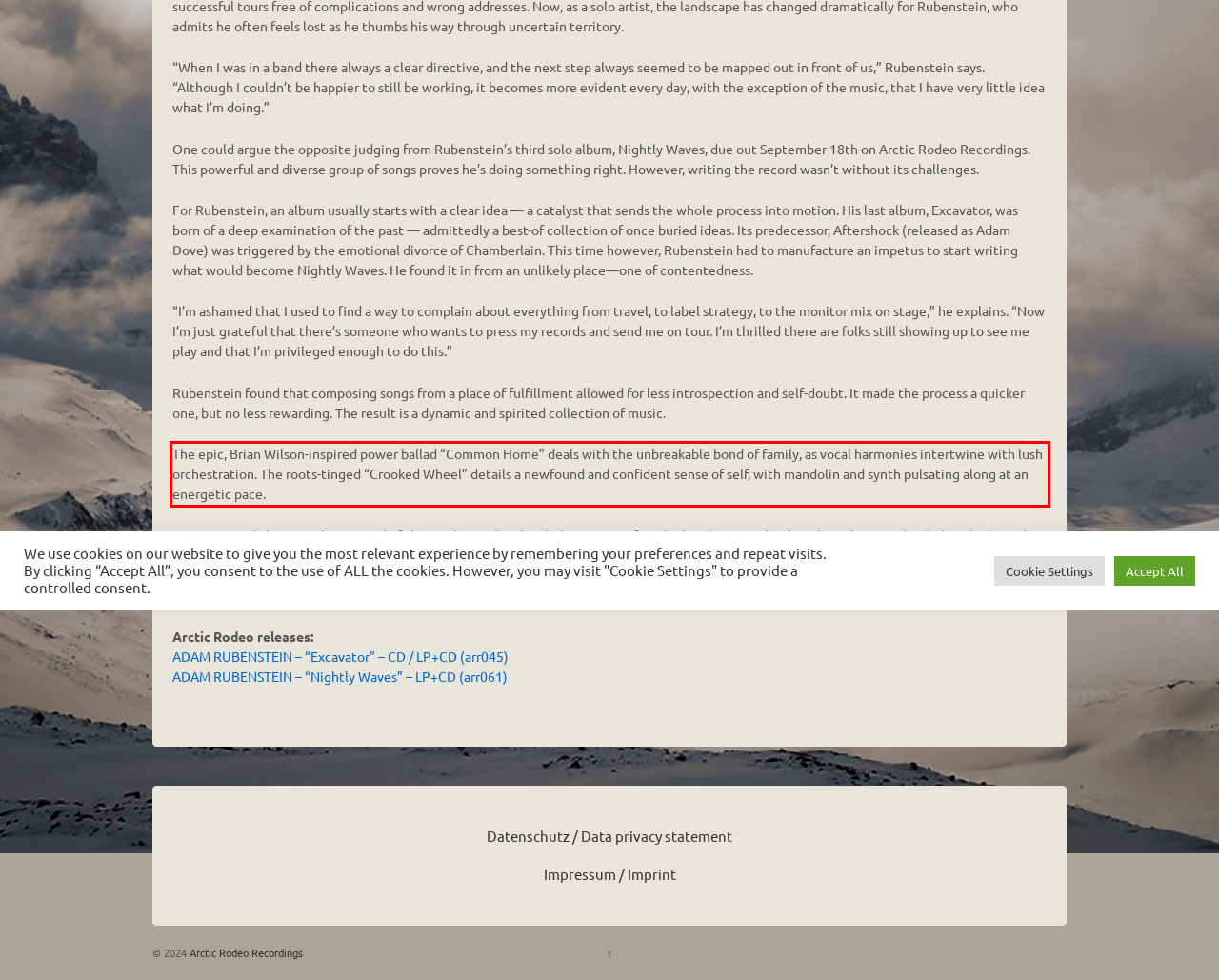You are given a screenshot of a webpage with a UI element highlighted by a red bounding box. Please perform OCR on the text content within this red bounding box.

The epic, Brian Wilson-inspired power ballad “Common Home” deals with the unbreakable bond of family, as vocal harmonies intertwine with lush orchestration. The roots-tinged “Crooked Wheel” details a newfound and confident sense of self, with mandolin and synth pulsating along at an energetic pace.